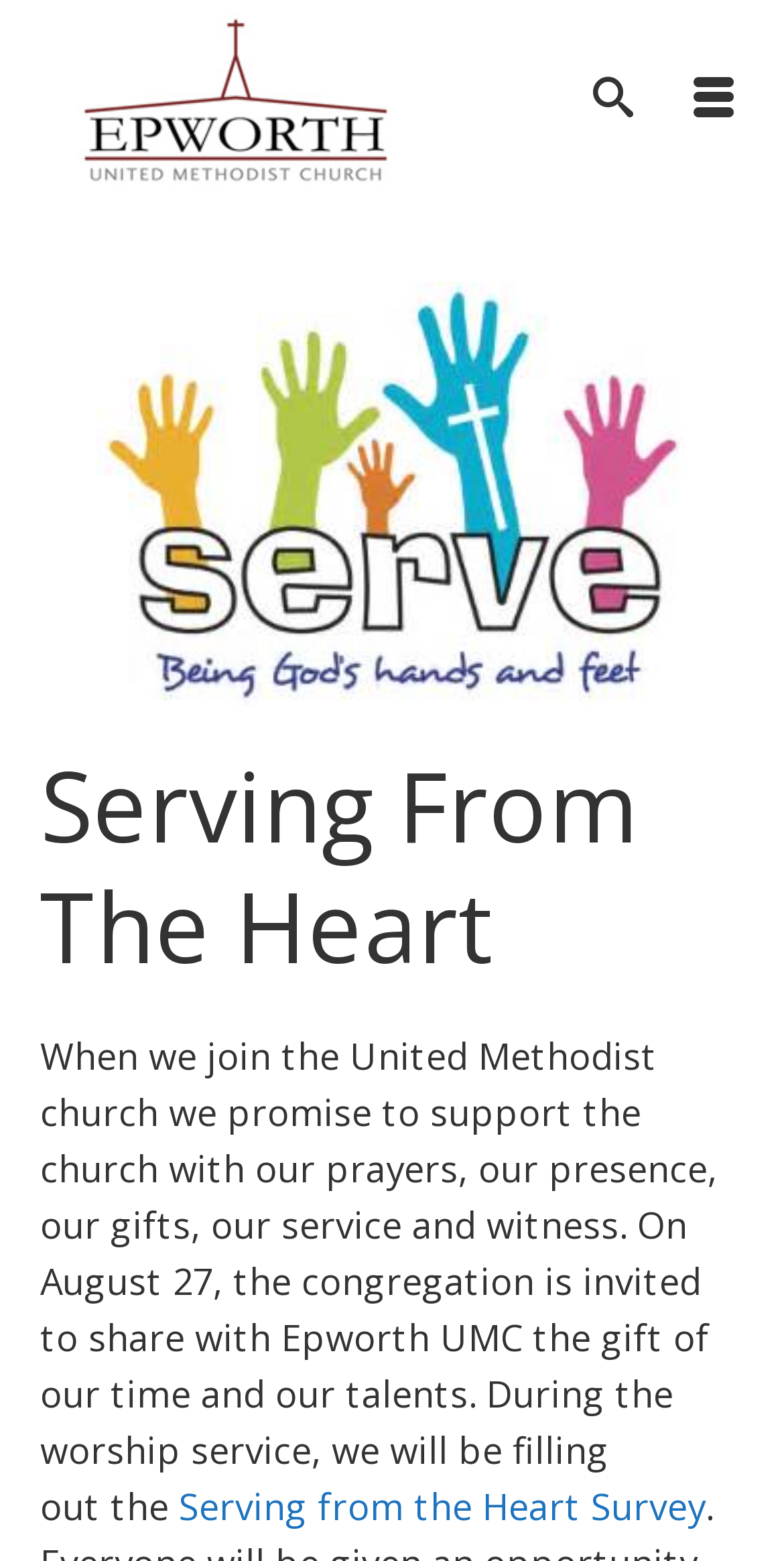What is the name of the church?
Answer the question based on the image using a single word or a brief phrase.

Epworth United Methodist Church